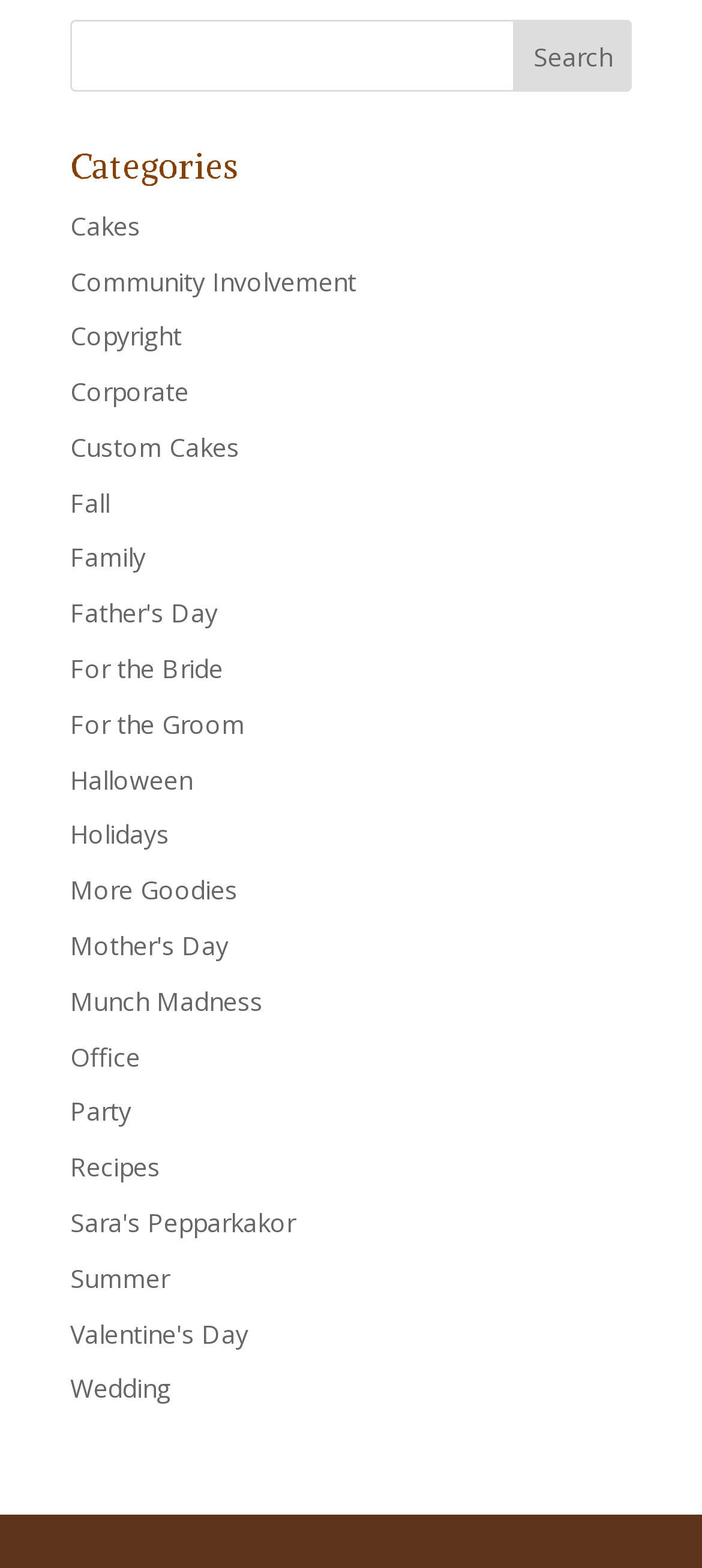Can you identify the bounding box coordinates of the clickable region needed to carry out this instruction: 'go to Cakes category'? The coordinates should be four float numbers within the range of 0 to 1, stated as [left, top, right, bottom].

[0.1, 0.133, 0.2, 0.155]